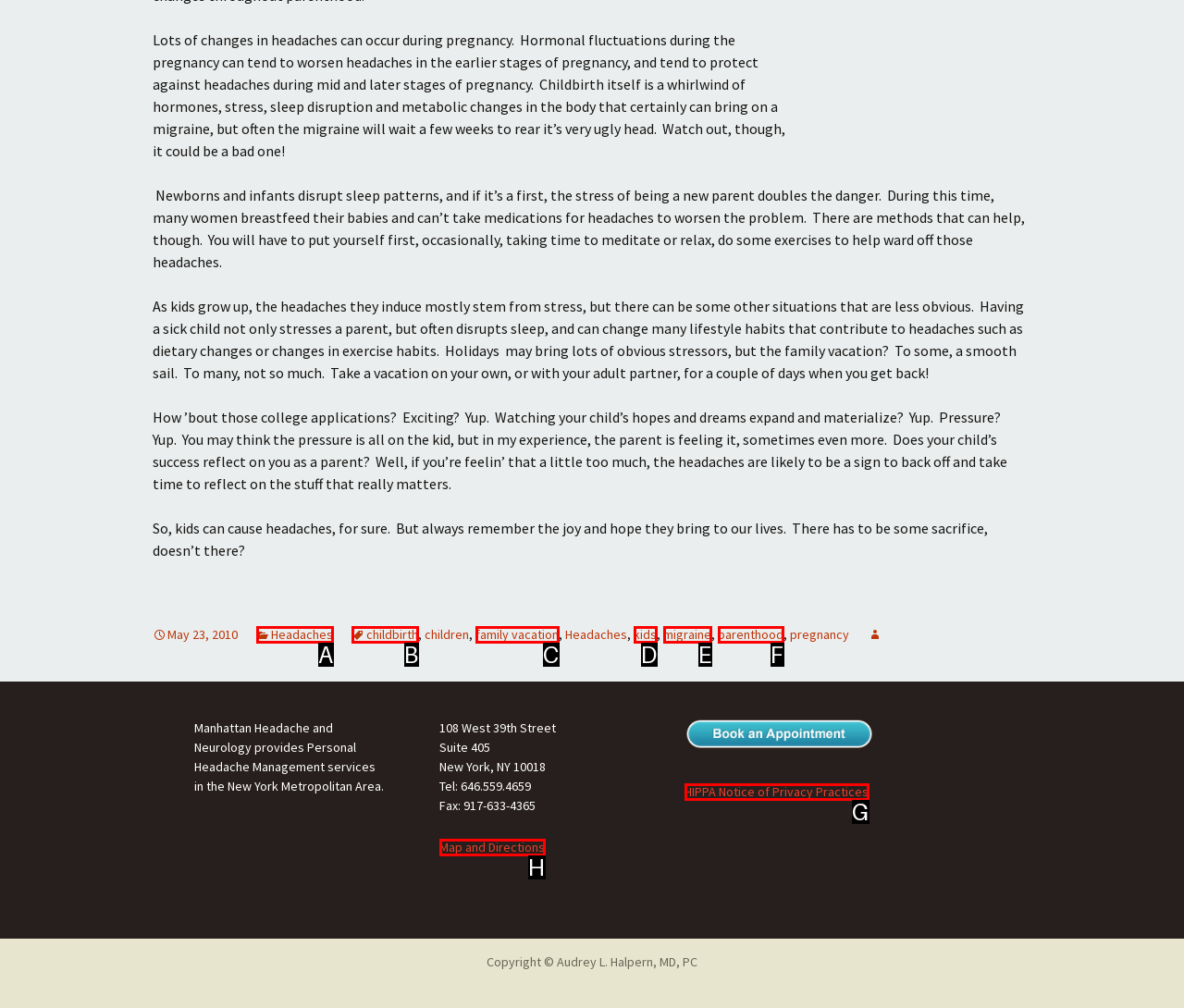Identify the option that corresponds to the description: family vacation. Provide only the letter of the option directly.

C